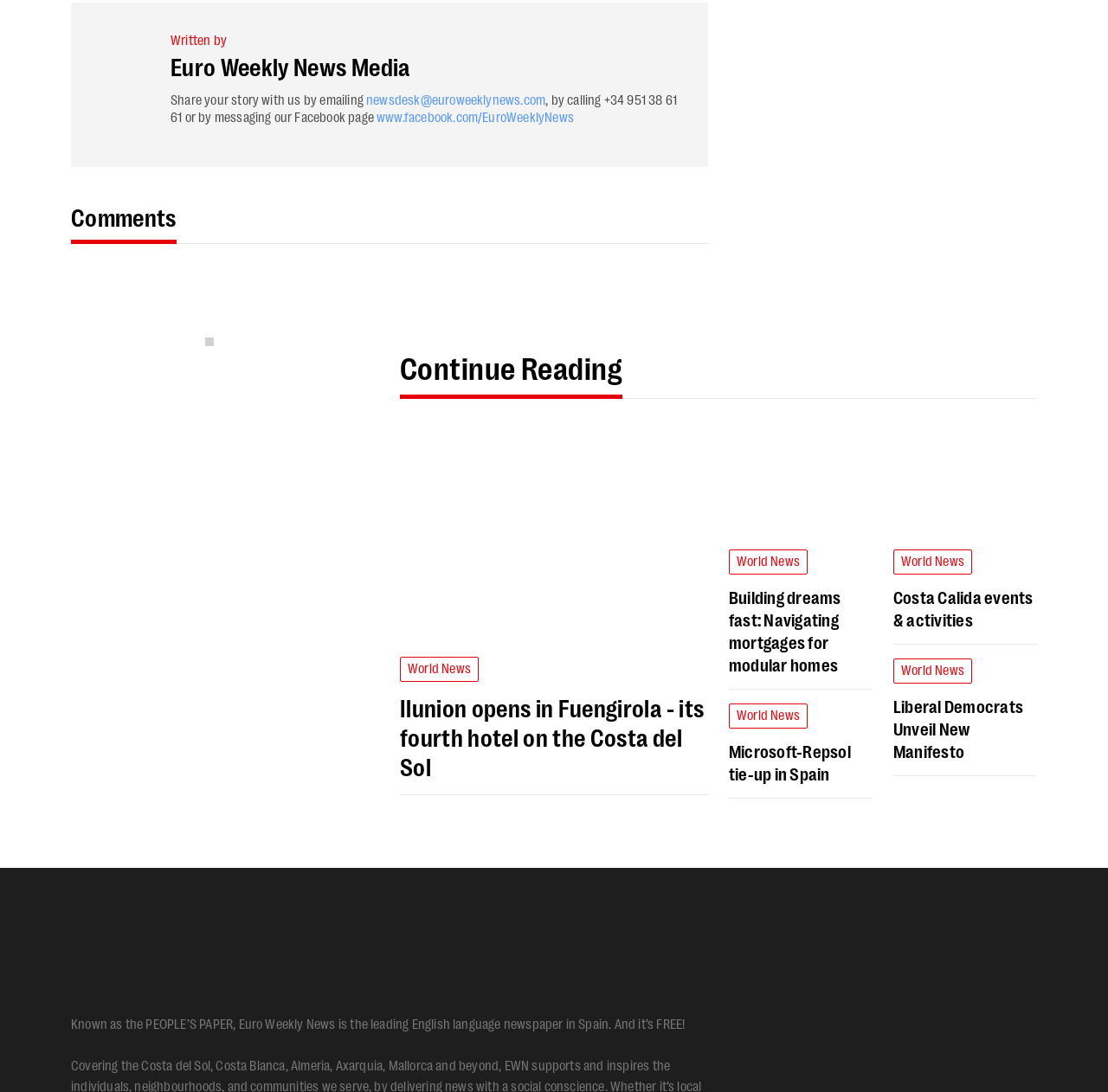Identify and provide the bounding box for the element described by: "World News".

[0.658, 0.503, 0.729, 0.526]